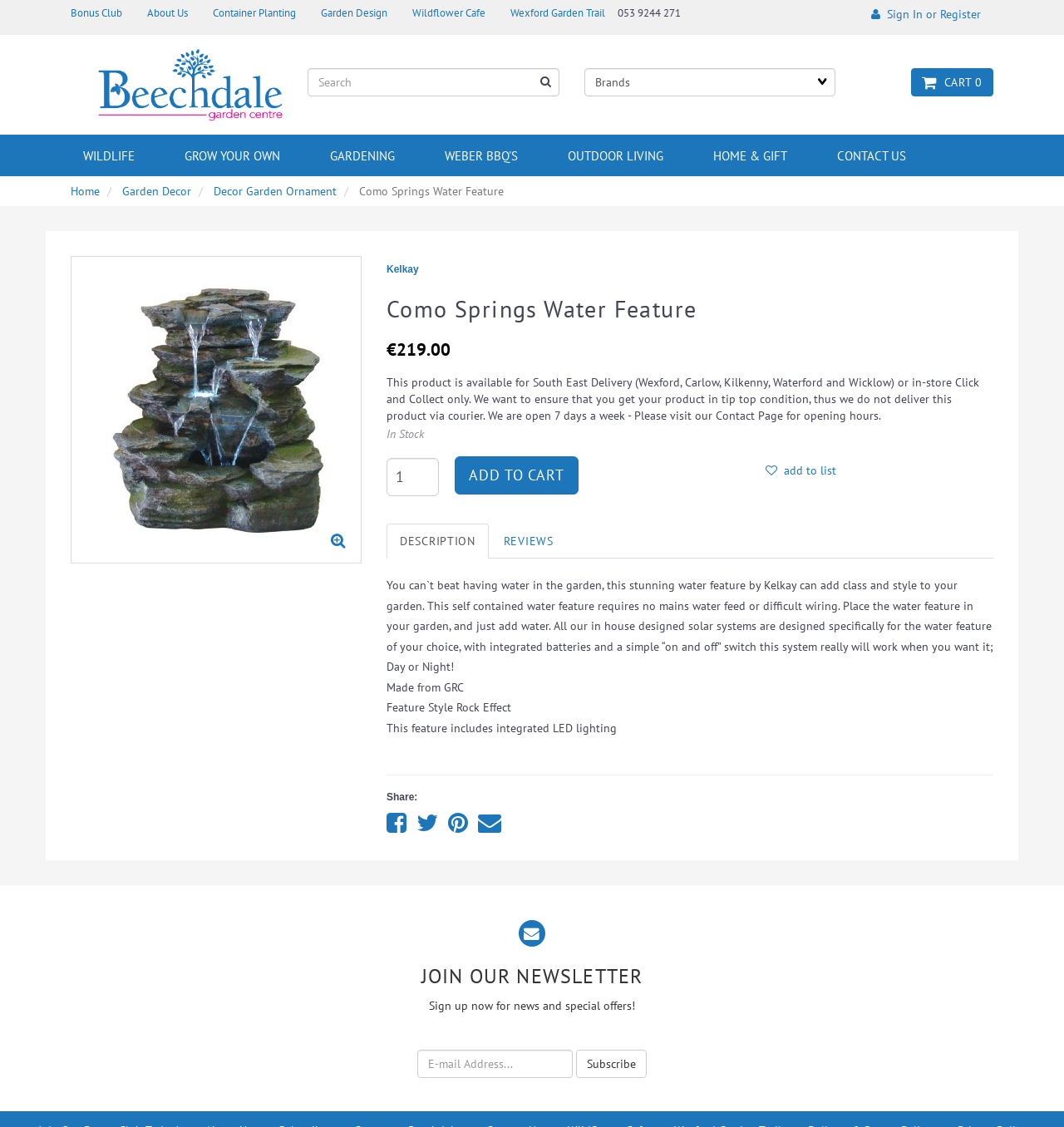Describe all visible elements and their arrangement on the webpage.

This webpage is about the "Como Springs Water Feature" product from Beechdale Garden Centre. At the top, there are several links to different sections of the website, including "Bonus Club", "About Us", and "Wildflower Cafe". Below these links, there is a search bar and a button to sign in or register.

On the left side of the page, there are several categories listed, including "WILDLIFE", "GROW YOUR OWN", "GARDENING", and "OUTDOOR LIVING". Below these categories, there are links to specific products or sections, such as "Garden Decor" and "Decor Garden Ornament".

The main content of the page is about the "Como Springs Water Feature" product. There is a large image of the product, and below it, there is a heading with the product name and a price of €219.00. The product description is provided, which explains that it is a self-contained water feature that requires no mains water feed or difficult wiring. It also mentions the features of the product, such as integrated LED lighting and a 1-year warranty.

Below the product description, there are several tabs, including "DESCRIPTION", "REVIEWS", and others. The "DESCRIPTION" tab is selected by default, and it provides more detailed information about the product, including its dimensions and features.

On the right side of the page, there is a section to add the product to the cart or wishlist. There is also a section to share the product on social media.

At the bottom of the page, there is a section to join the newsletter, with a heading "JOIN OUR NEWSLETTER" and a text box to enter an email address.